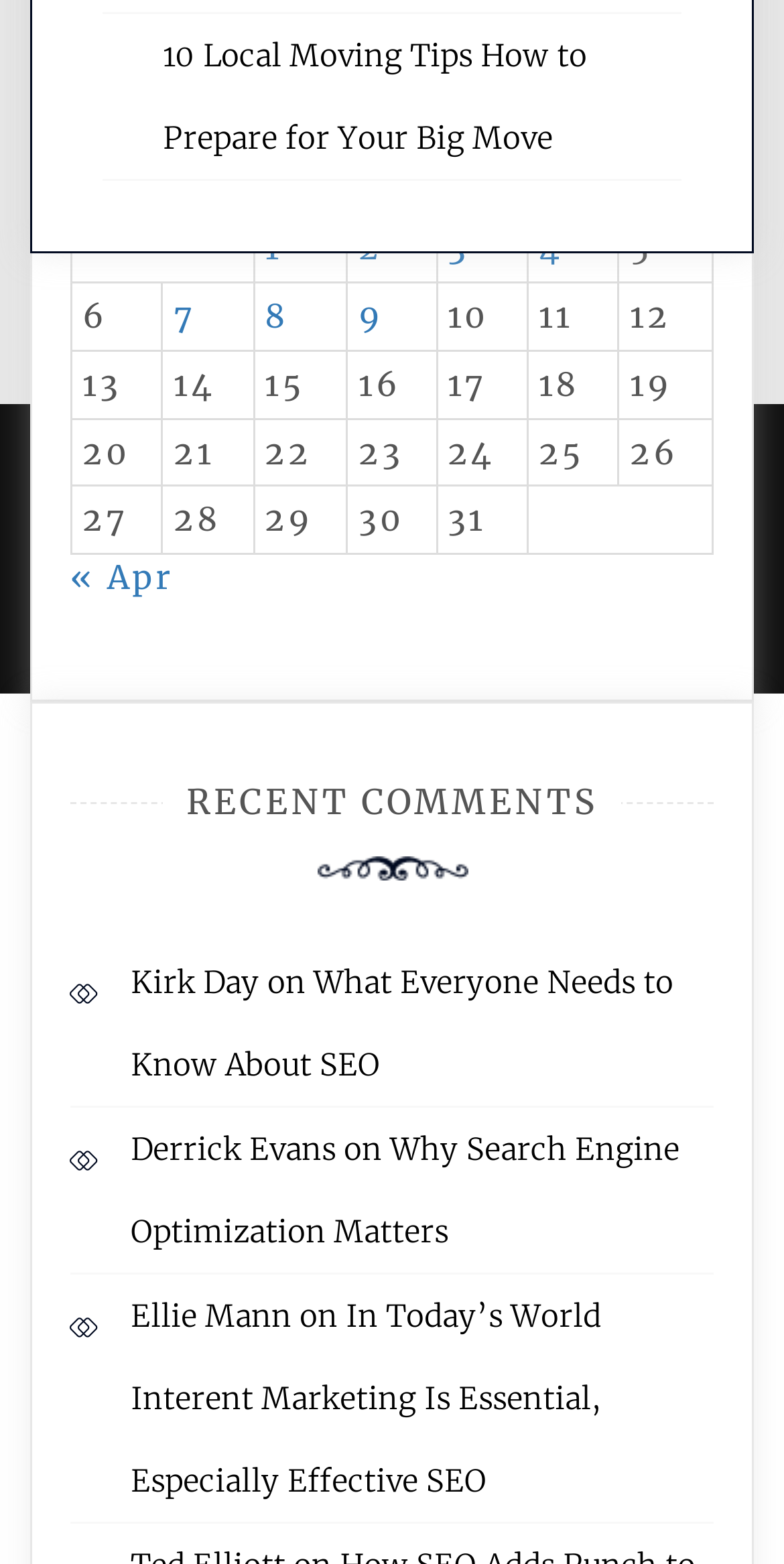Answer the question below in one word or phrase:
What is the name of the theme developer?

Ample Themes